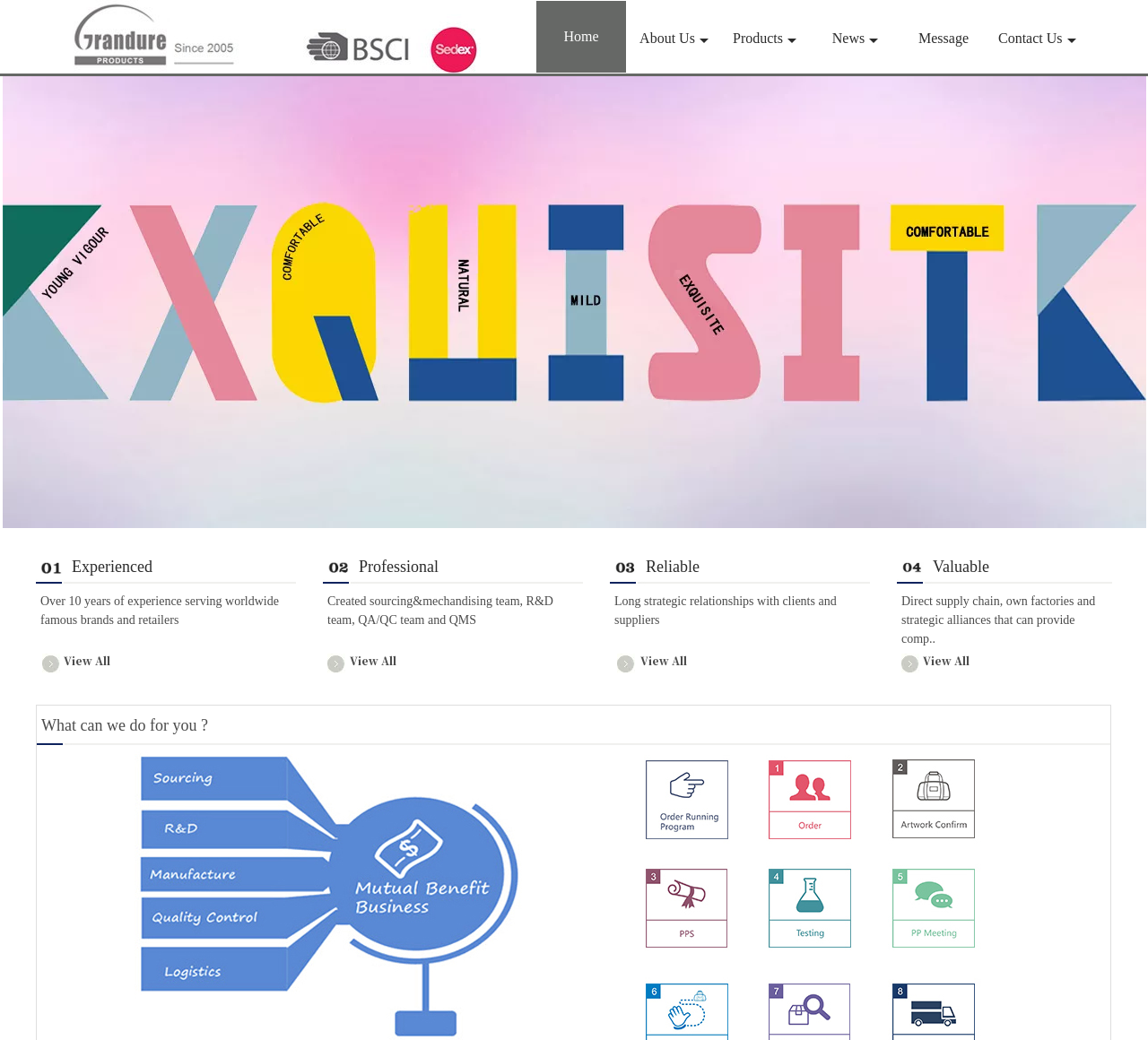Please study the image and answer the question comprehensively:
What is the company's name?

The company's name is mentioned in the root element and also as an image at the top of the webpage, which suggests that it is the logo of the company.